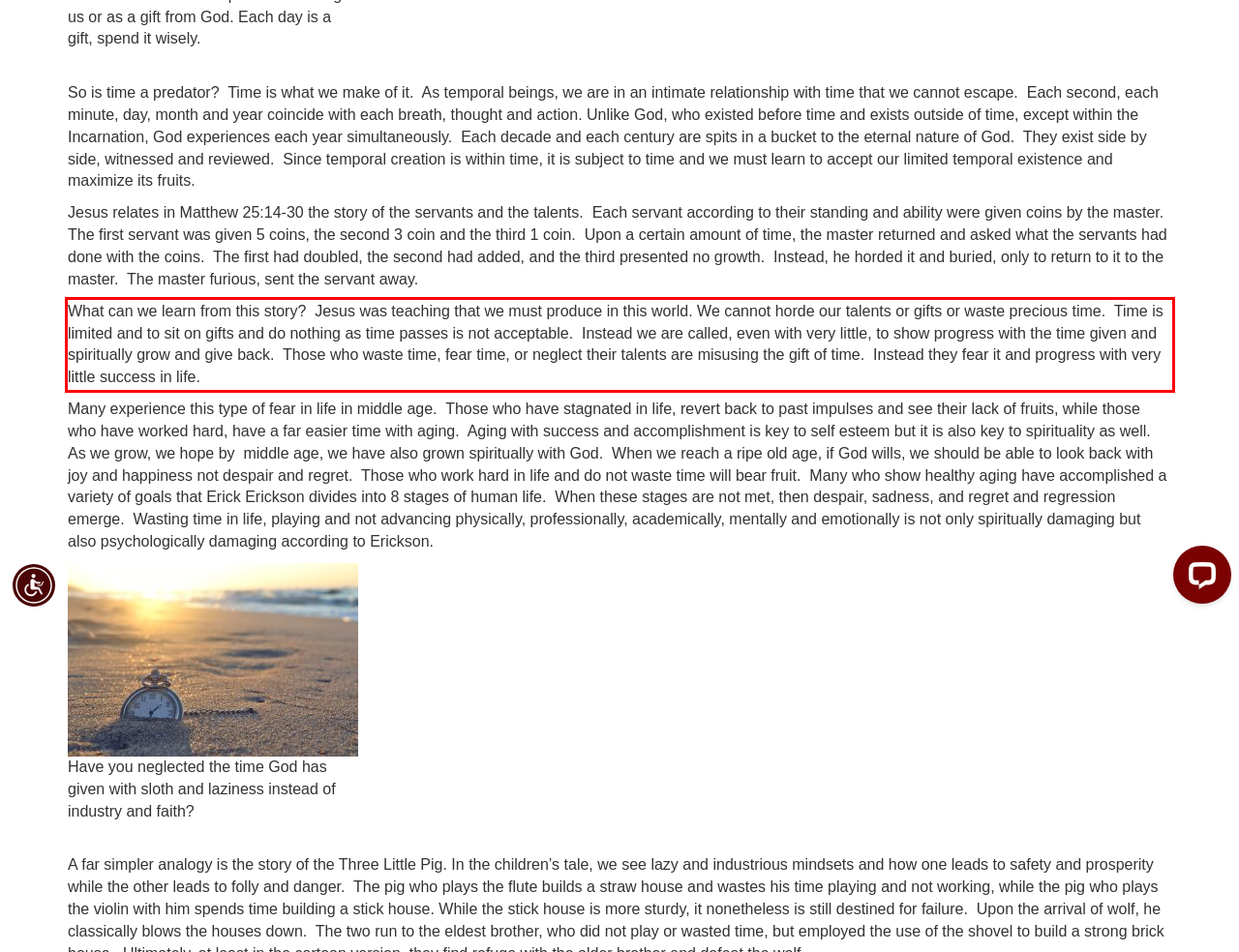Identify and extract the text within the red rectangle in the screenshot of the webpage.

What can we learn from this story? Jesus was teaching that we must produce in this world. We cannot horde our talents or gifts or waste precious time. Time is limited and to sit on gifts and do nothing as time passes is not acceptable. Instead we are called, even with very little, to show progress with the time given and spiritually grow and give back. Those who waste time, fear time, or neglect their talents are misusing the gift of time. Instead they fear it and progress with very little success in life.